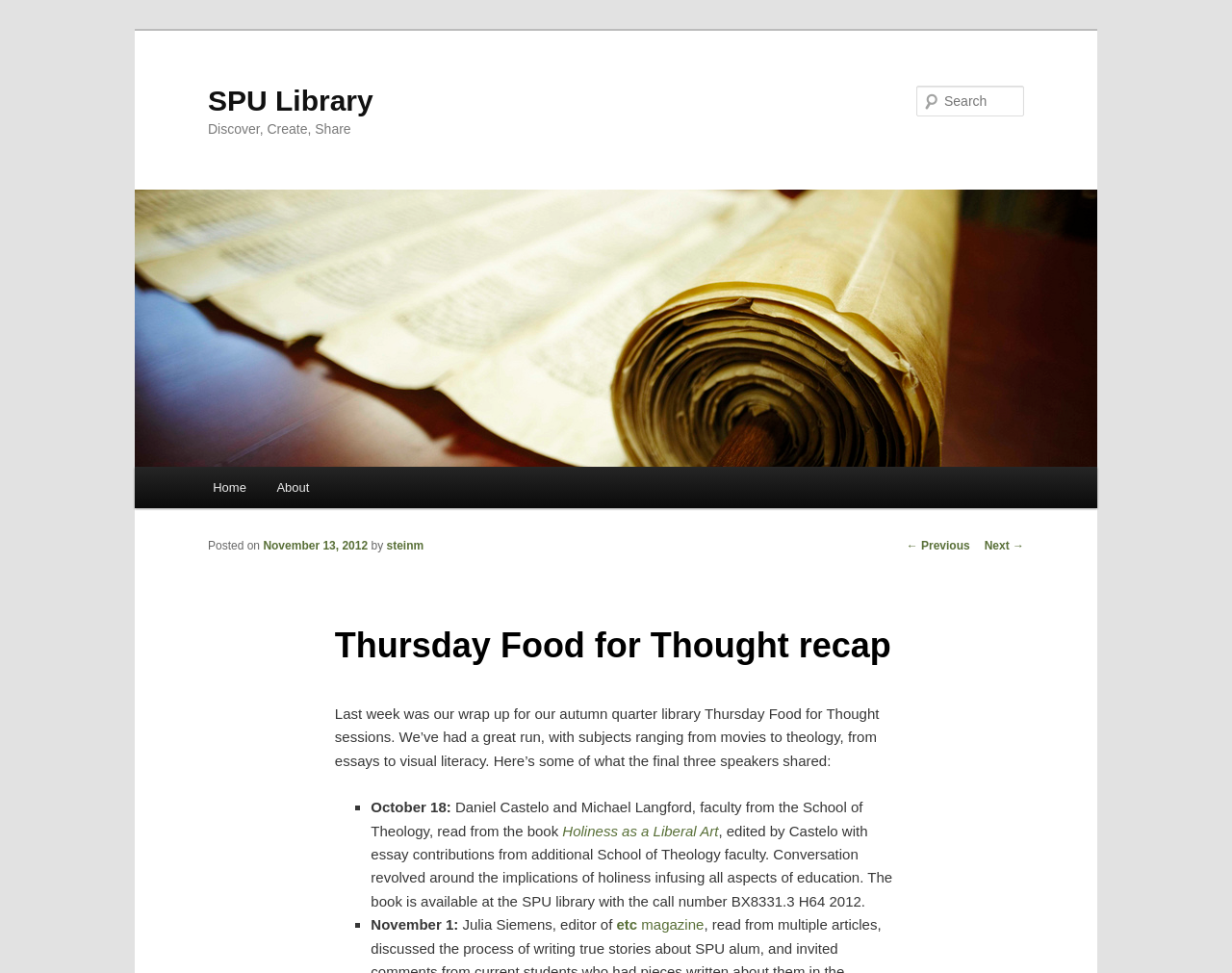Determine the bounding box for the described HTML element: "SPU Library". Ensure the coordinates are four float numbers between 0 and 1 in the format [left, top, right, bottom].

[0.169, 0.087, 0.303, 0.12]